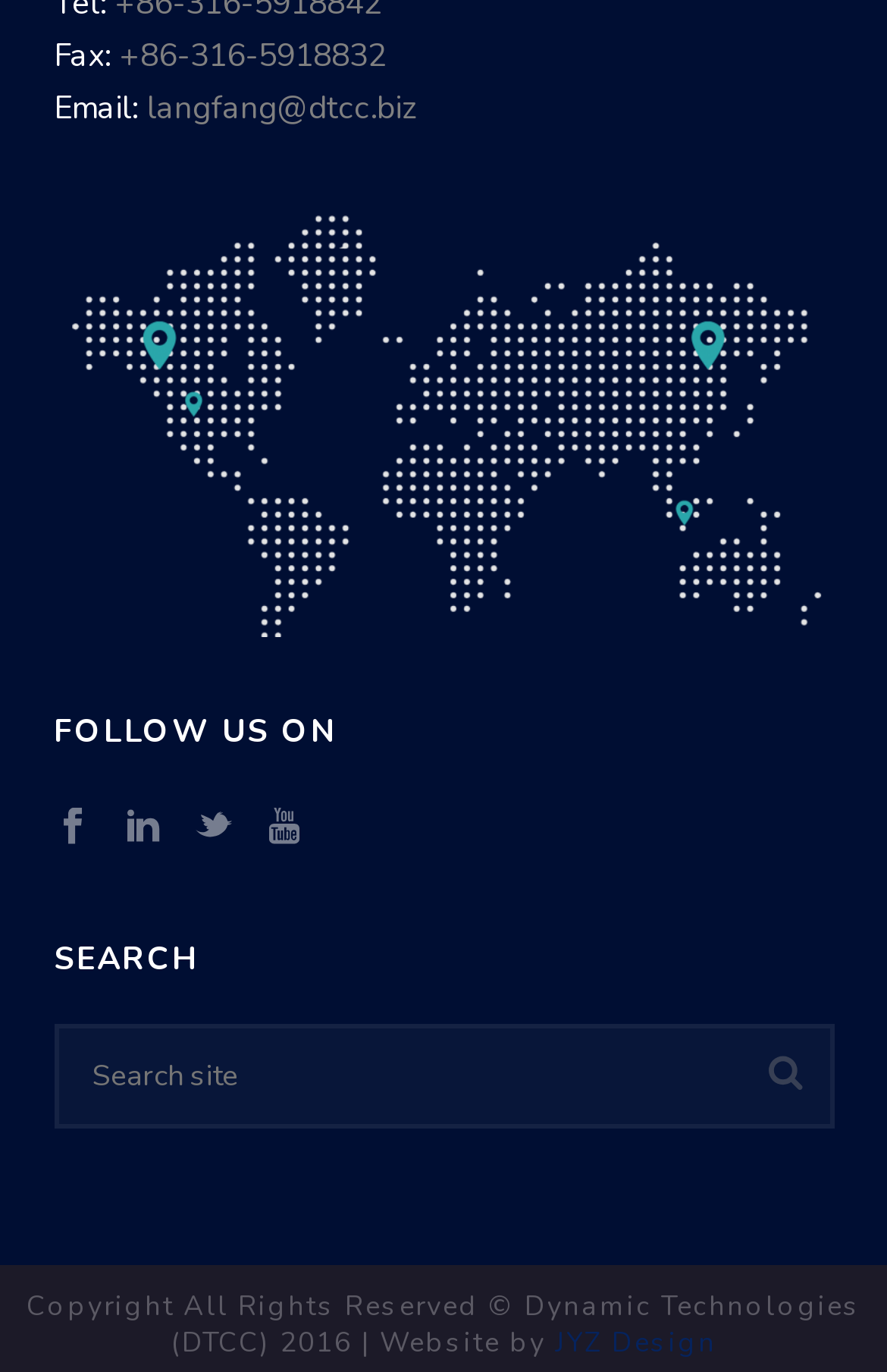Identify the bounding box for the UI element described as: "JYZ Design". Ensure the coordinates are four float numbers between 0 and 1, formatted as [left, top, right, bottom].

[0.626, 0.965, 0.808, 0.992]